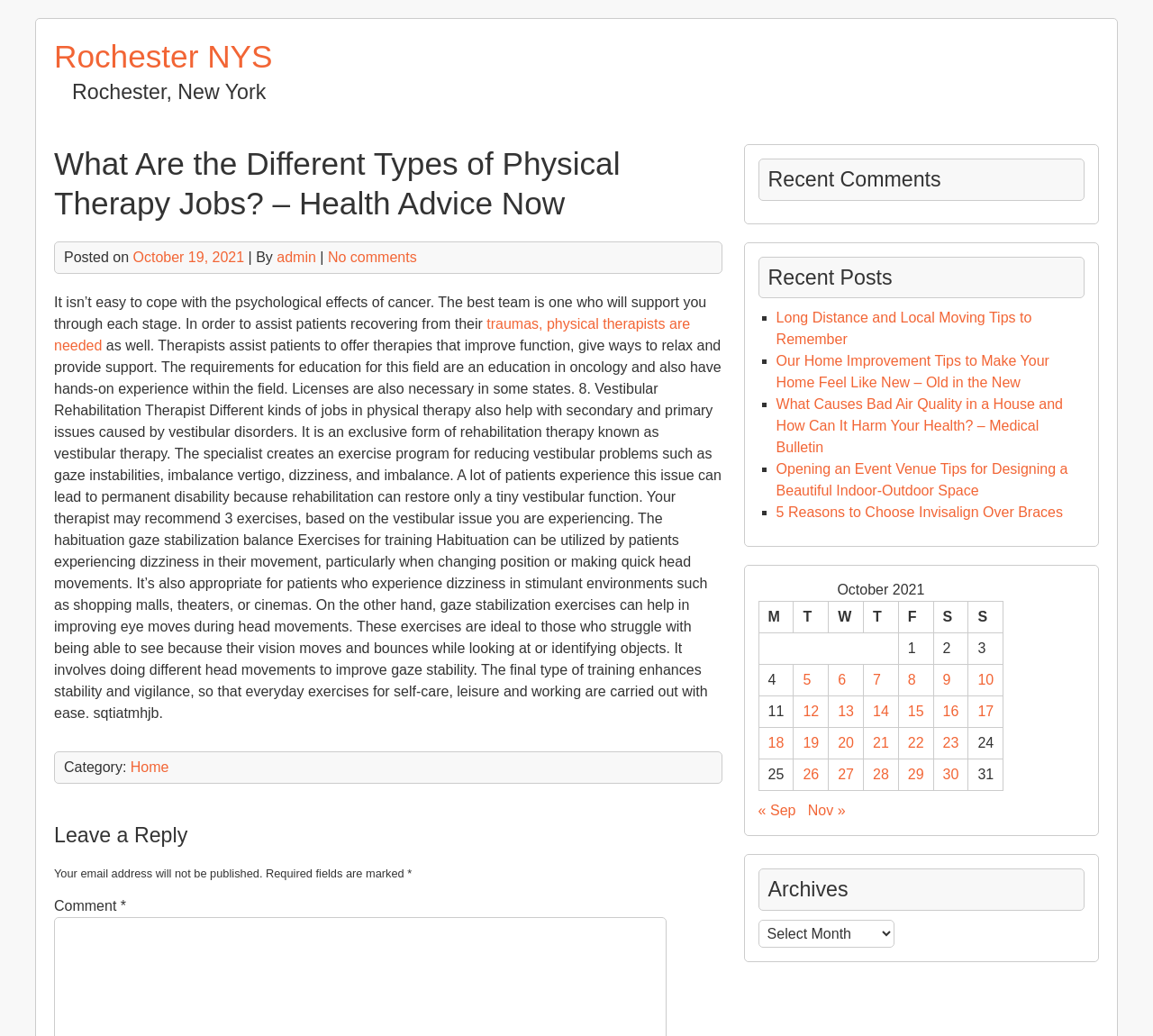Given the element description, predict the bounding box coordinates in the format (top-left x, top-left y, bottom-right x, bottom-right y). Make sure all values are between 0 and 1. Here is the element description: Home

[0.113, 0.733, 0.146, 0.748]